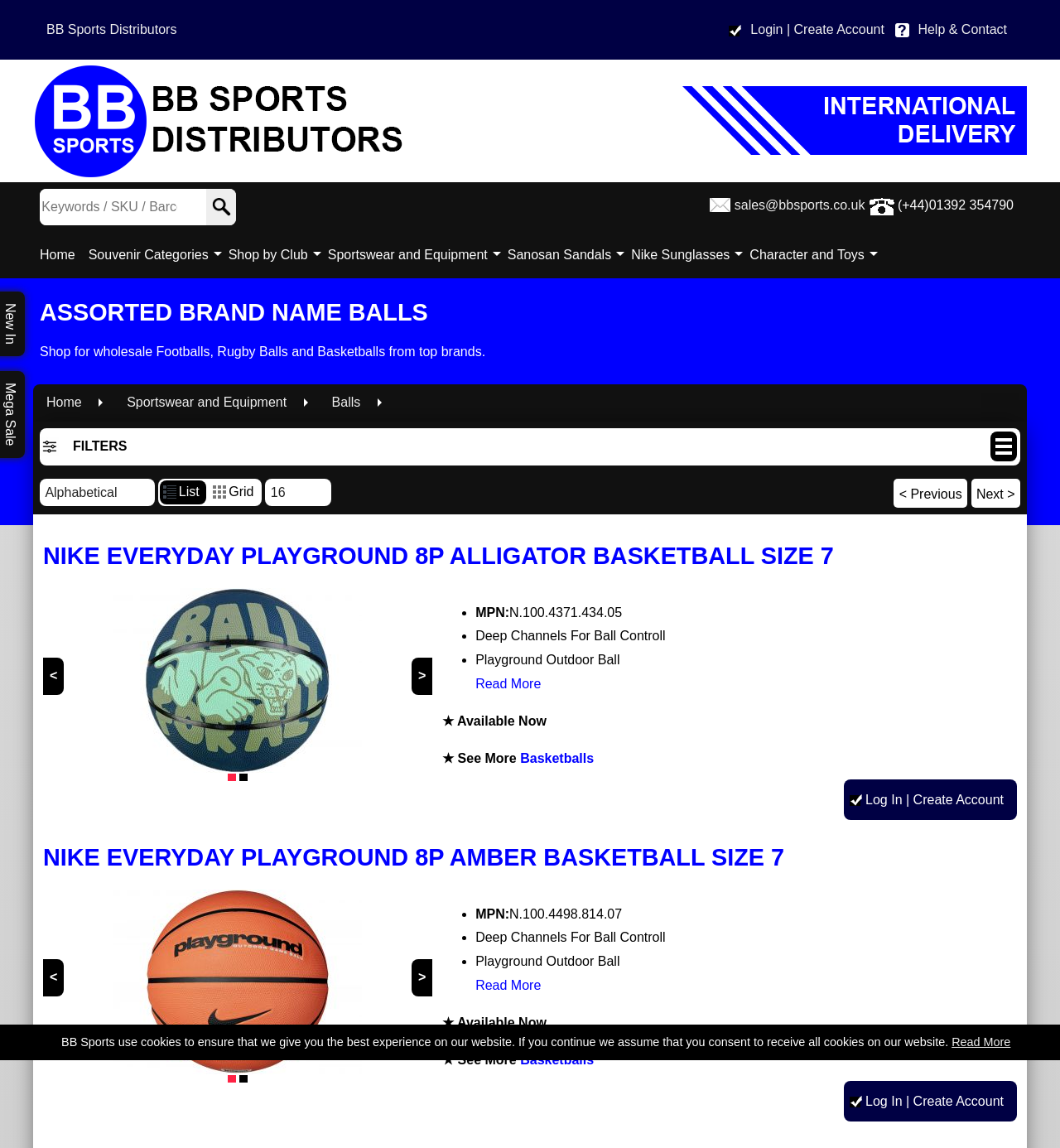How many products are displayed on this page?
We need a detailed and exhaustive answer to the question. Please elaborate.

I counted the product listings on the webpage and found two products: 'NIKE EVERYDAY PLAYGROUND 8P ALLIGATOR BASKETBALL SIZE 7' and 'NIKE EVERYDAY PLAYGROUND 8P AMBER BASKETBALL SIZE 7'. Therefore, there are 2 products displayed on this page.